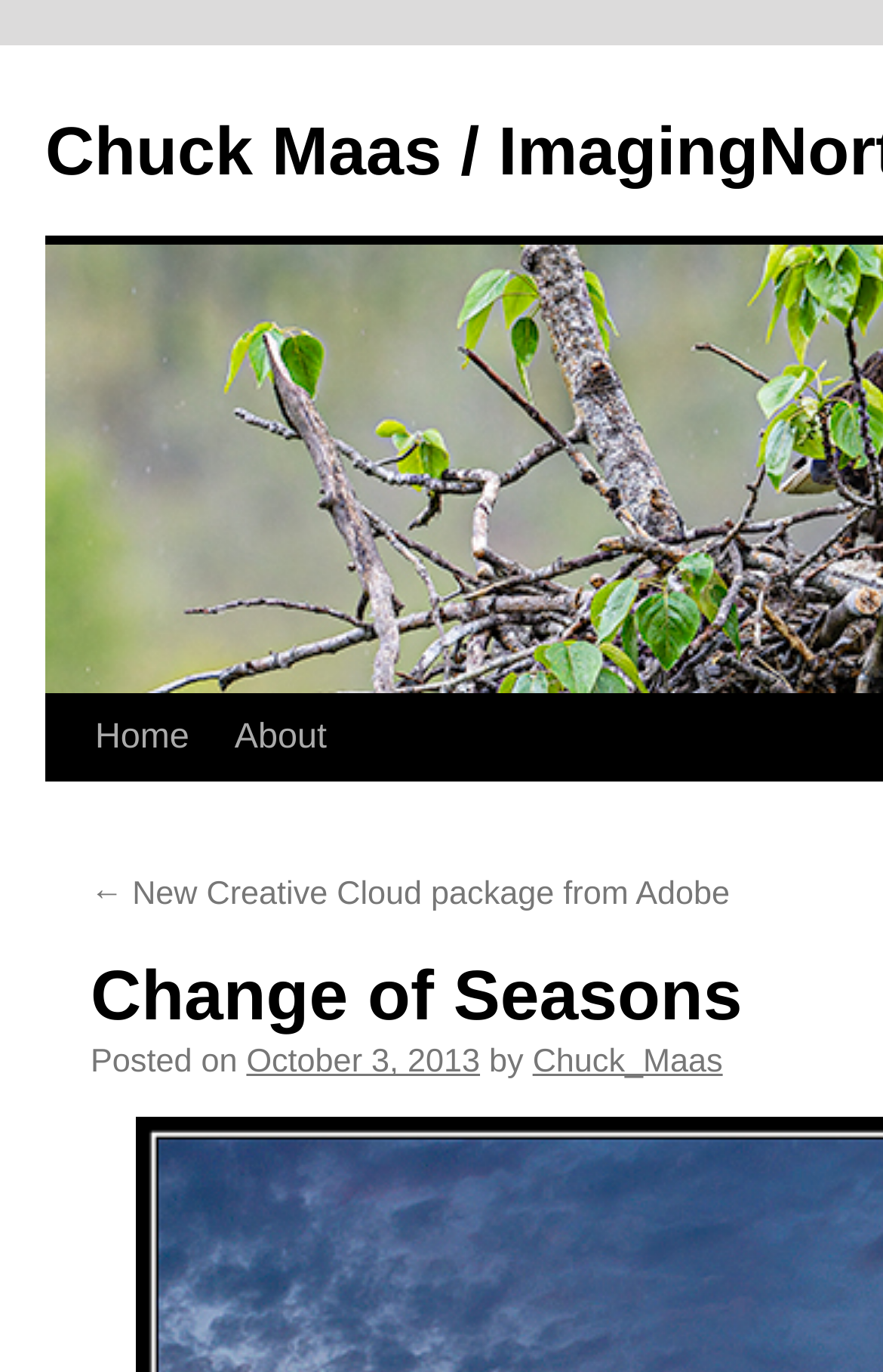Identify and extract the heading text of the webpage.

Change of Seasons